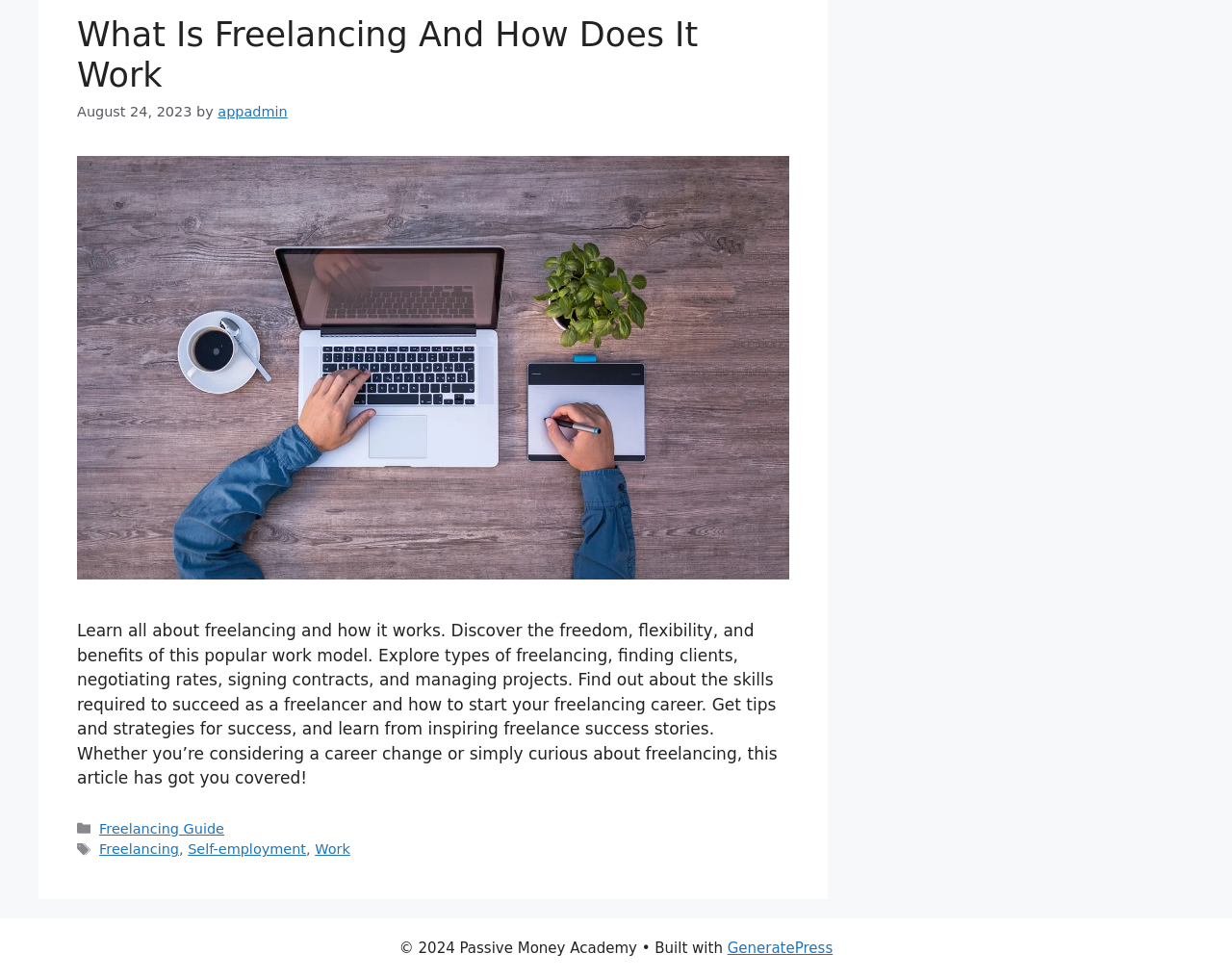What is the theme of the website?
Analyze the image and provide a thorough answer to the question.

The theme of the website can be found in the footer section, where it is written '© 2024 Passive Money Academy'.